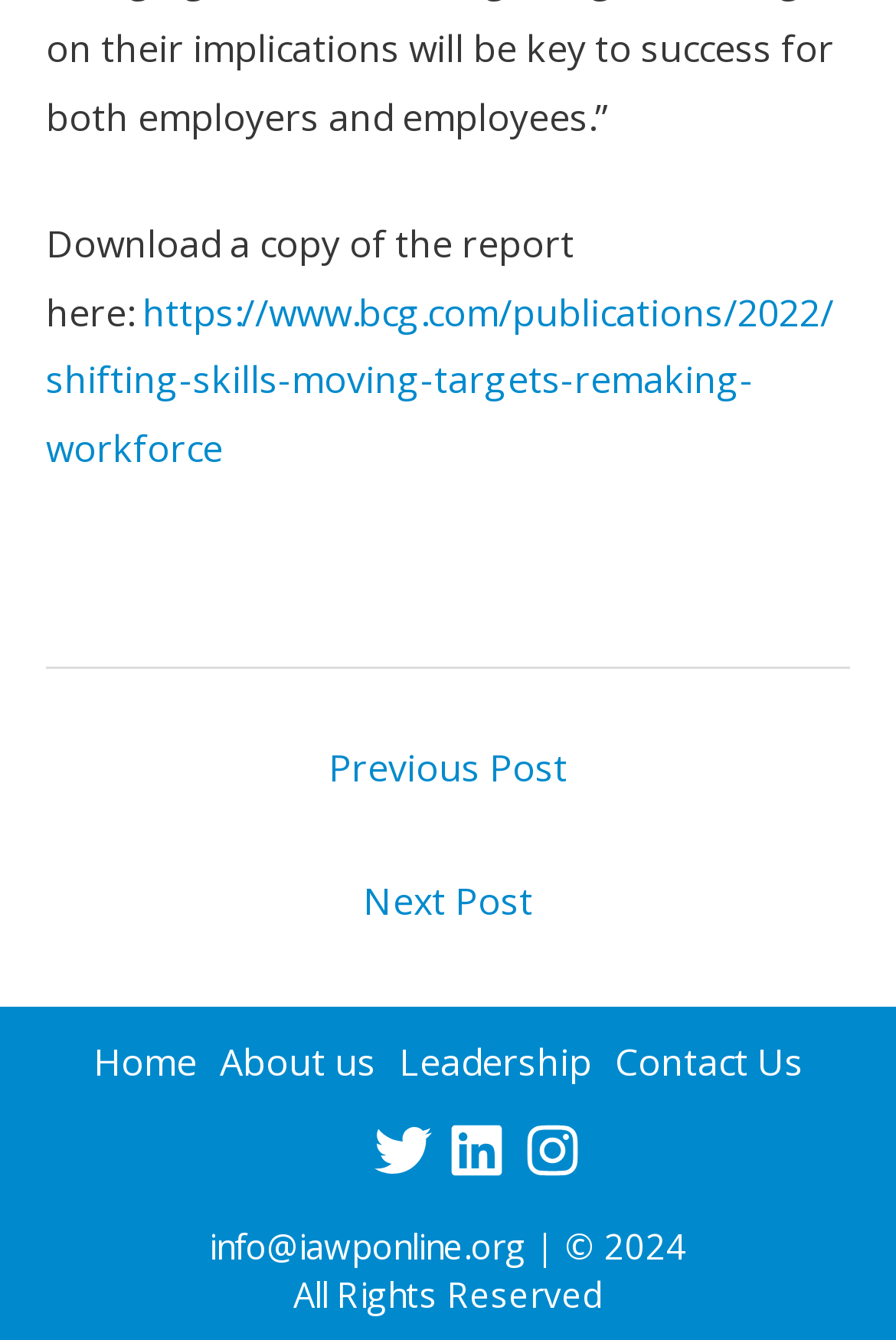Indicate the bounding box coordinates of the element that must be clicked to execute the instruction: "Open July 2021". The coordinates should be given as four float numbers between 0 and 1, i.e., [left, top, right, bottom].

None